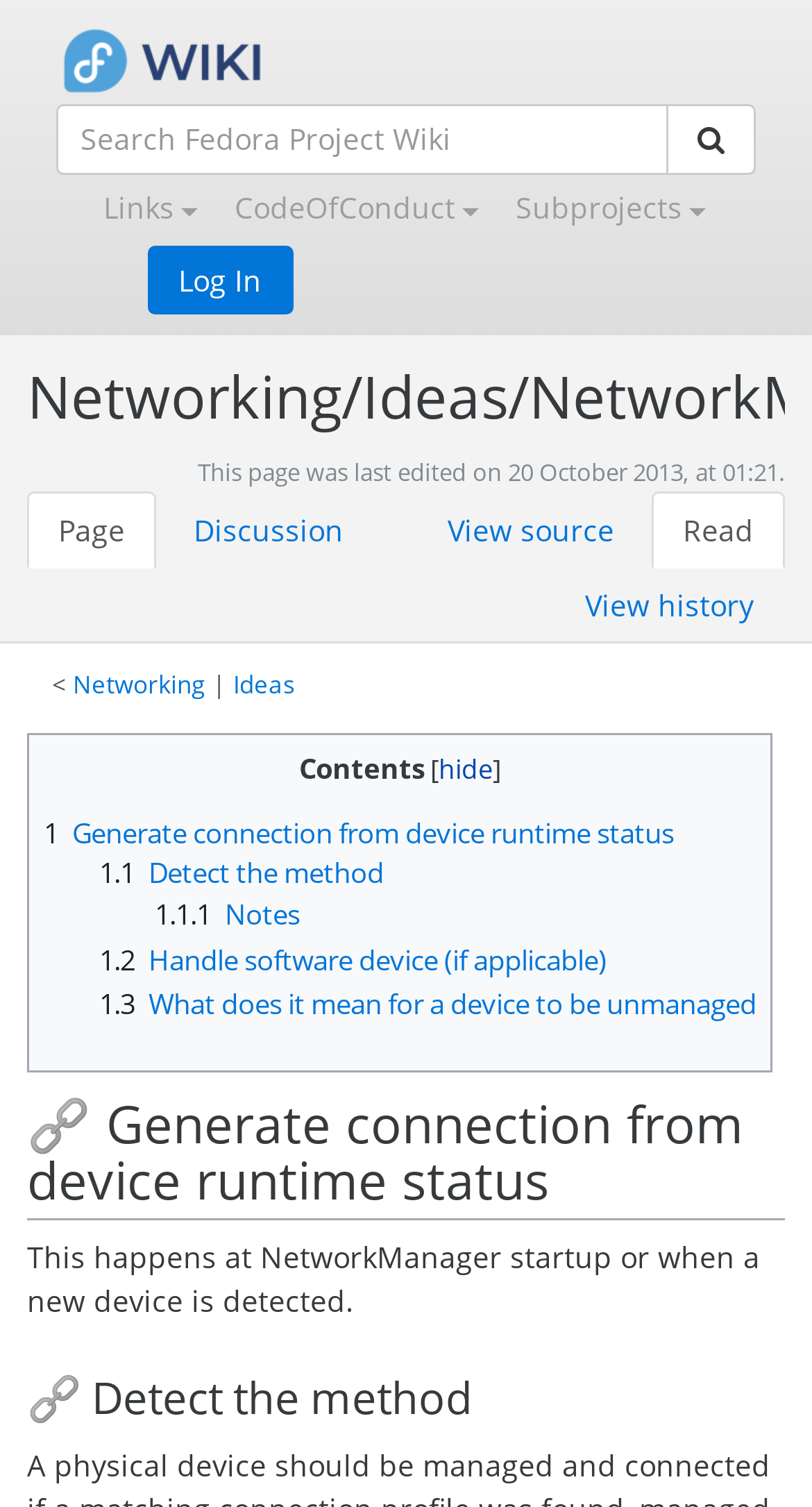Provide an in-depth description of the elements and layout of the webpage.

The webpage is about "Networking/Ideas/NetworkManagerRuntimeConfiguration" on the Fedora Project Wiki. At the top left, there is a Fedora Project Wiki logo image and a link to the Fedora Project Wiki. Next to it, there is a search box with a magnifying glass icon. 

Below the search box, there are three buttons: "Links", "CodeOfConduct", and "Subprojects", aligned horizontally. On the right side of the page, there is a "Log In" link.

The main content of the page starts with a heading "Networking/Ideas/NetworkManagerRuntimeConfiguration". Below it, there is a static text indicating when the page was last edited. 

There are five links: "Page", "Discussion", "Read", "View source", and "View history", aligned horizontally. The "View history" link has a dropdown menu with links to "Networking" and "Ideas", separated by a vertical bar.

The main content is divided into sections. The first section is "Contents", which has a "hide" button and a heading "Contents". Below it, there are links to different sections, including "Generate connection from device runtime status", "Detect the method", and others.

Each section has a heading with an anchor icon, and some sections have subheadings. The content of the sections is not explicitly stated, but it appears to be related to NetworkManager runtime configuration.